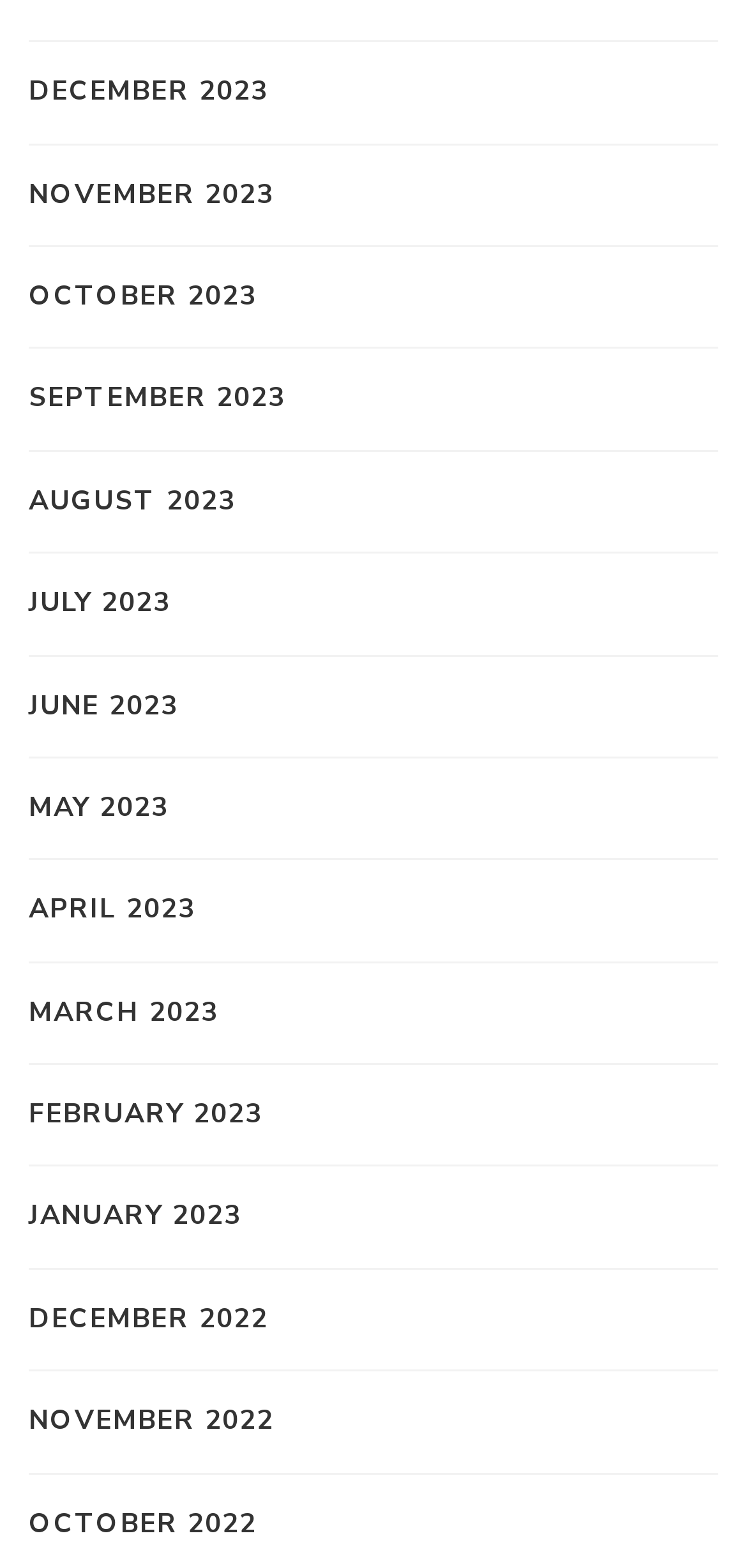Identify the bounding box coordinates of the clickable region required to complete the instruction: "view november 2022". The coordinates should be given as four float numbers within the range of 0 and 1, i.e., [left, top, right, bottom].

[0.038, 0.893, 0.367, 0.921]